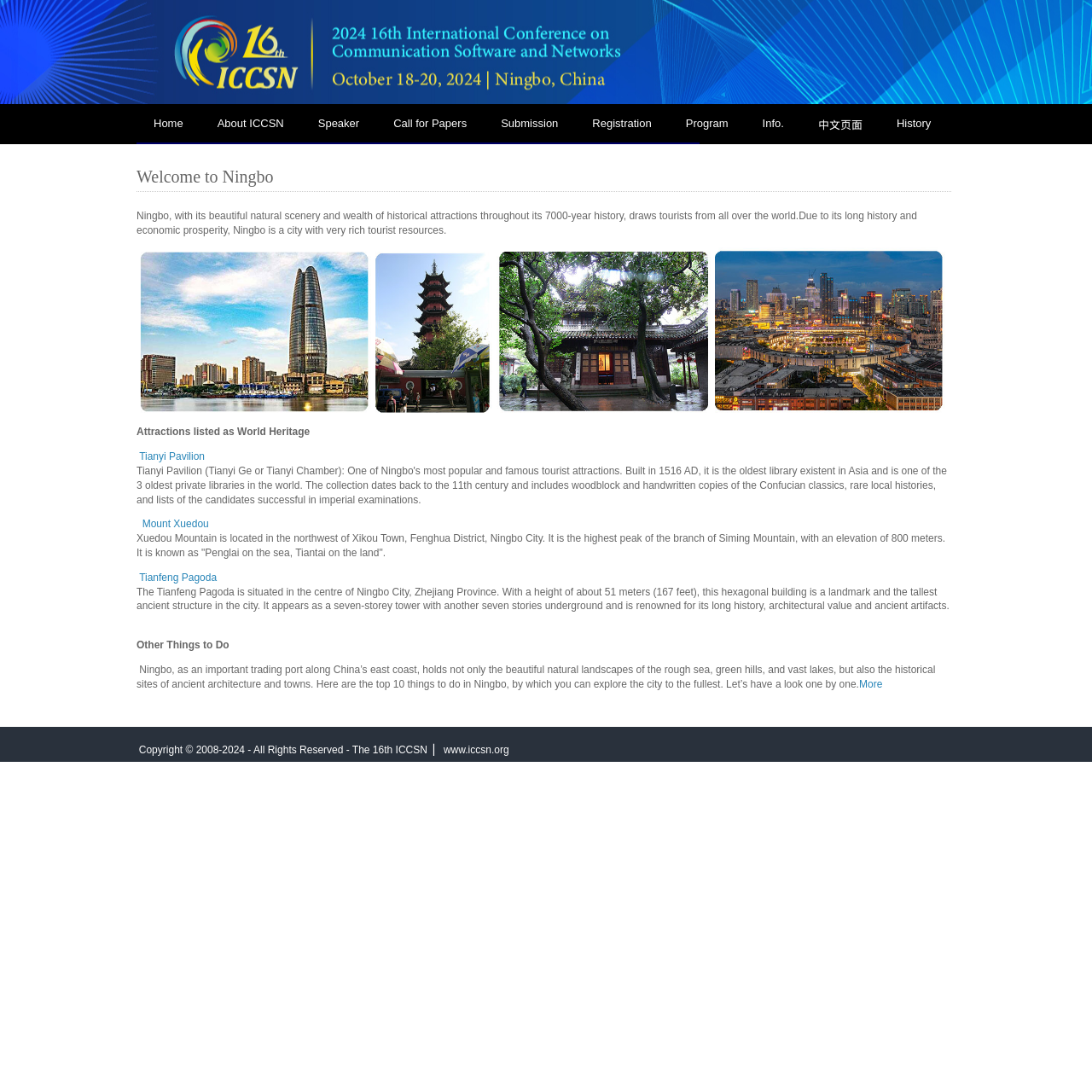Create a full and detailed caption for the entire webpage.

The webpage is about the 16th International Conference on Communication Software and Networks (ICCSN 2024) held in Ningbo, China. At the top, there is a navigation menu with 10 links, including "Home", "About ICCSN", "Speaker", "Call for Papers", "Submission", "Registration", "Program", "Info.", "中文页面" (Chinese page), and "History".

Below the navigation menu, there is a heading "Welcome to Ningbo" followed by a paragraph describing Ningbo's natural scenery and historical attractions. Next to the paragraph, there is an image. 

Underneath, there is a section about attractions listed as World Heritage, which includes links to "Tianyi Pavilion", "Mount Xuedou", and "Tianfeng Pagoda". Each link is accompanied by a brief description of the attraction.

Further down, there is a section titled "Other Things to Do" which provides a brief introduction to the top 10 things to do in Ningbo, followed by a "More" link. 

At the bottom of the page, there is a copyright notice stating "Copyright © 2008-2024 - All Rights Reserved - The 16th ICCSN ▏ www.iccsn.org".